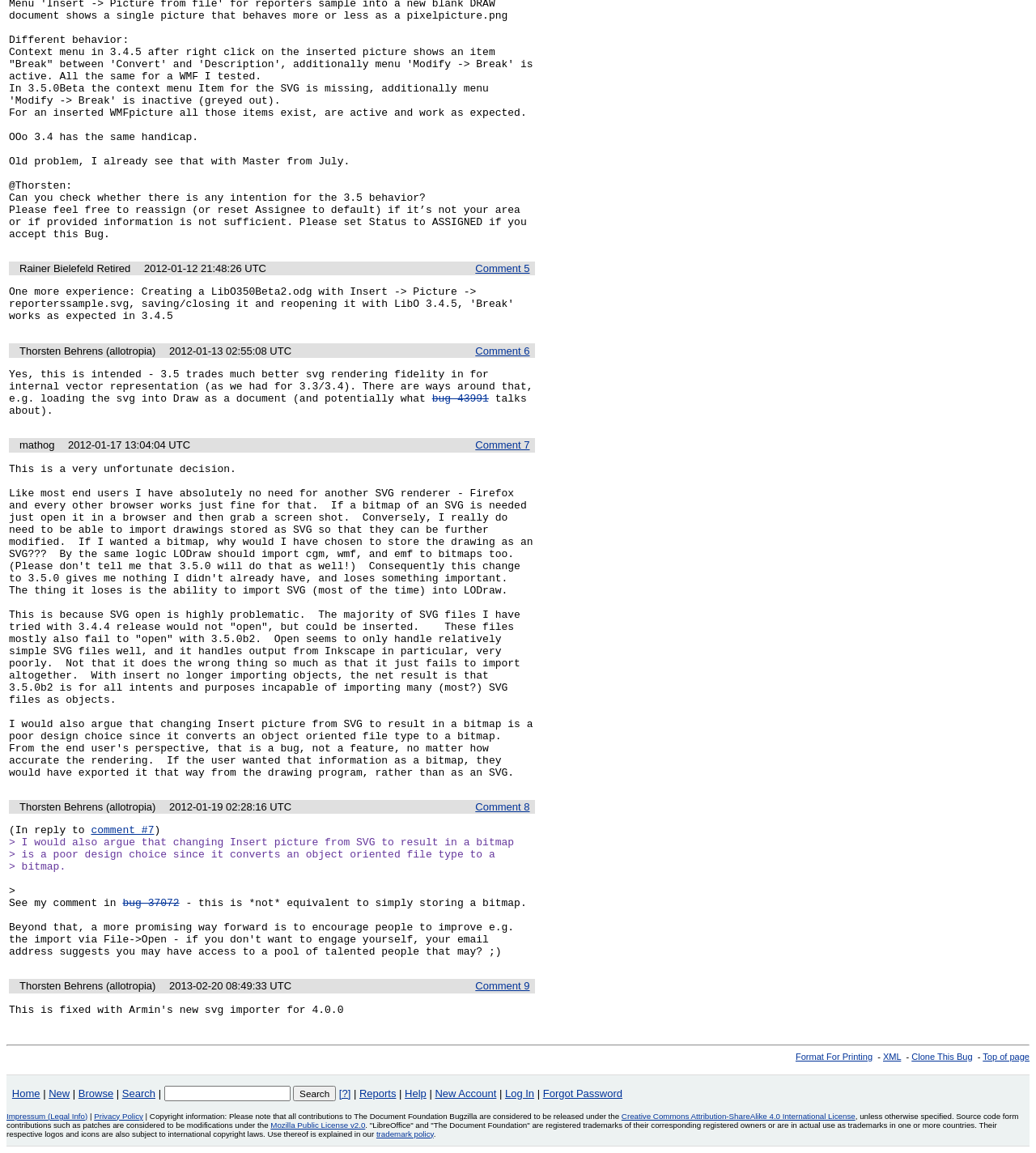Utilize the details in the image to give a detailed response to the question: How many comments are there on this page?

I counted the number of comment sections, each starting with 'Comment X', and found that there are 9 comments in total.